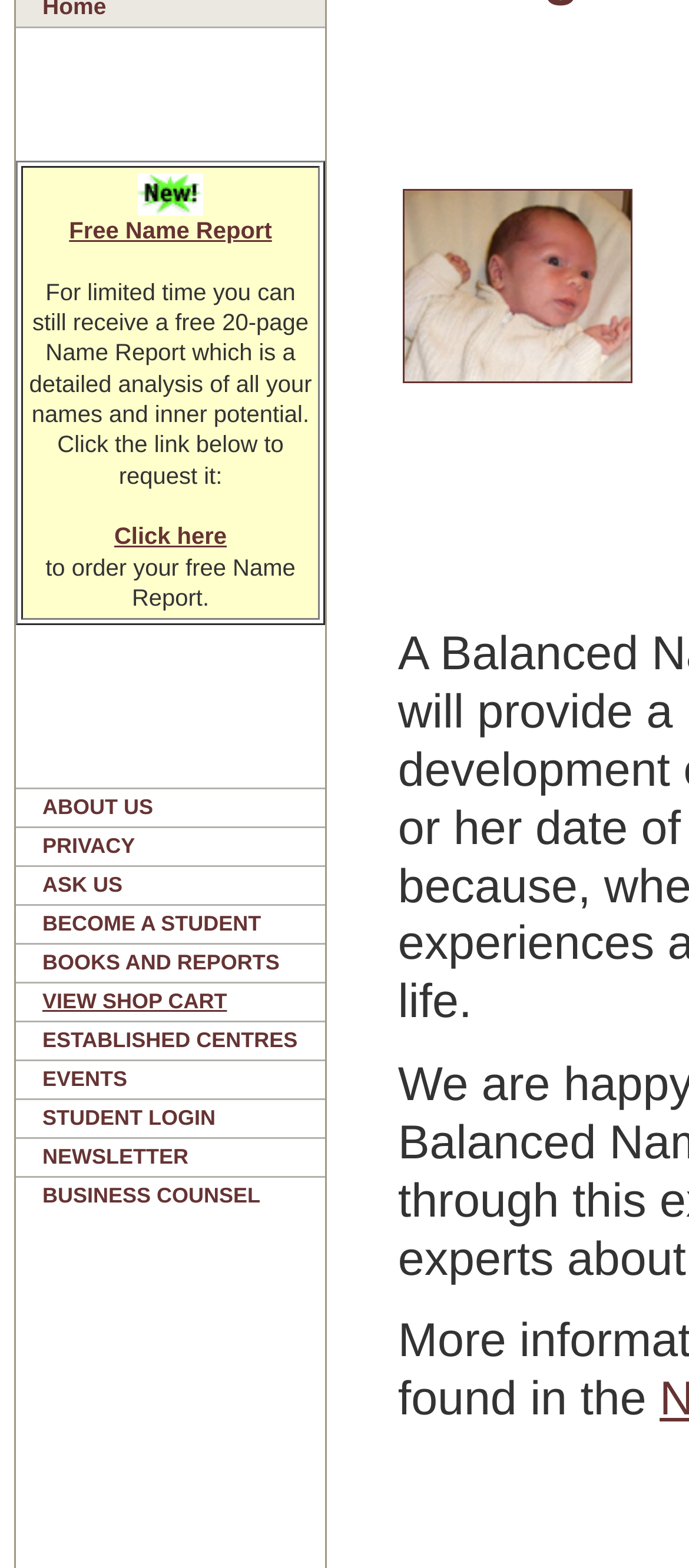Locate and provide the bounding box coordinates for the HTML element that matches this description: "Free Name Report".

[0.1, 0.138, 0.395, 0.155]